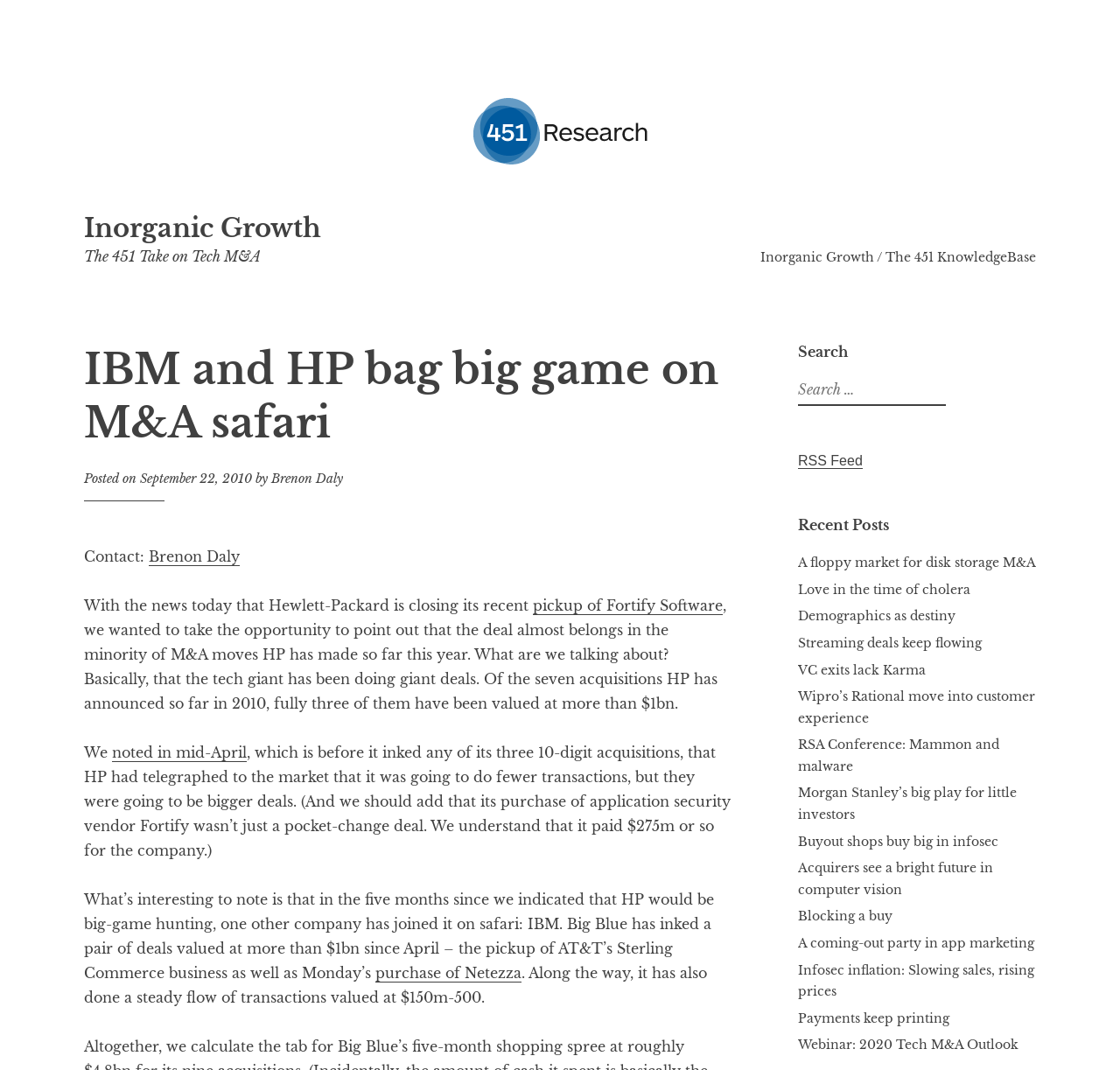Please identify the primary heading of the webpage and give its text content.

IBM and HP bag big game on M&A safari